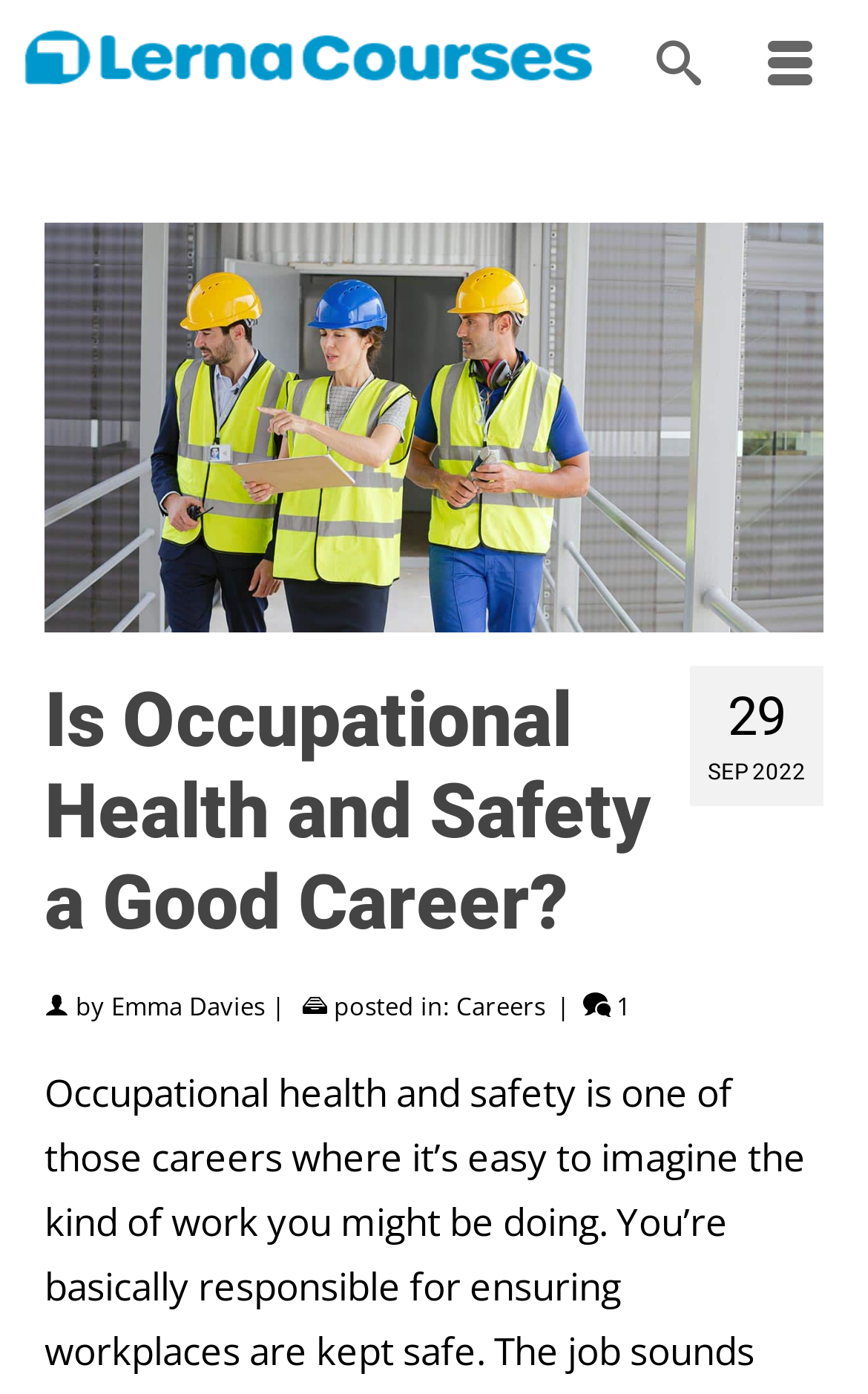Answer the question in one word or a short phrase:
Who is the author of the article?

Emma Davies